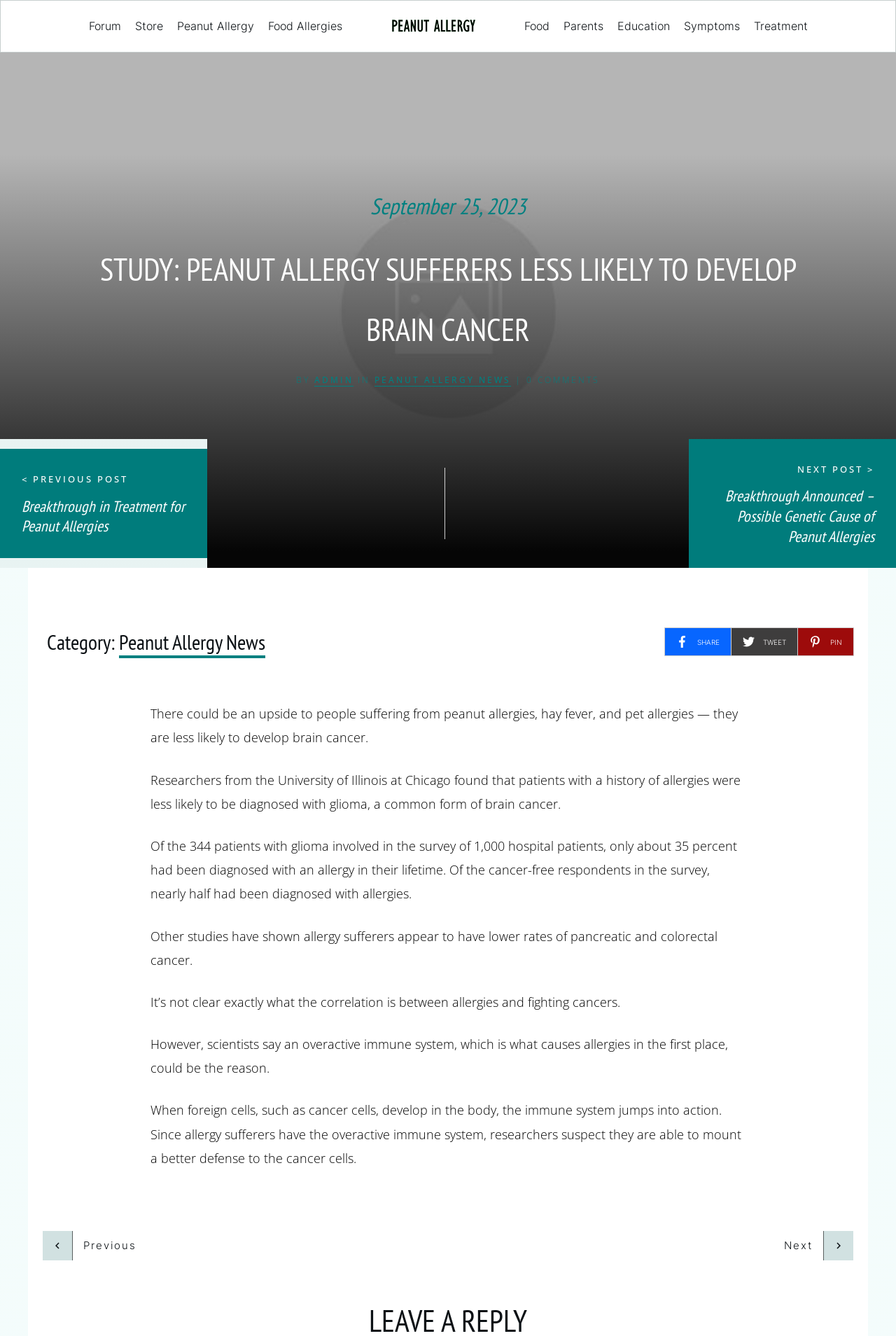Extract the bounding box for the UI element that matches this description: "Share 0".

[0.754, 0.476, 0.803, 0.485]